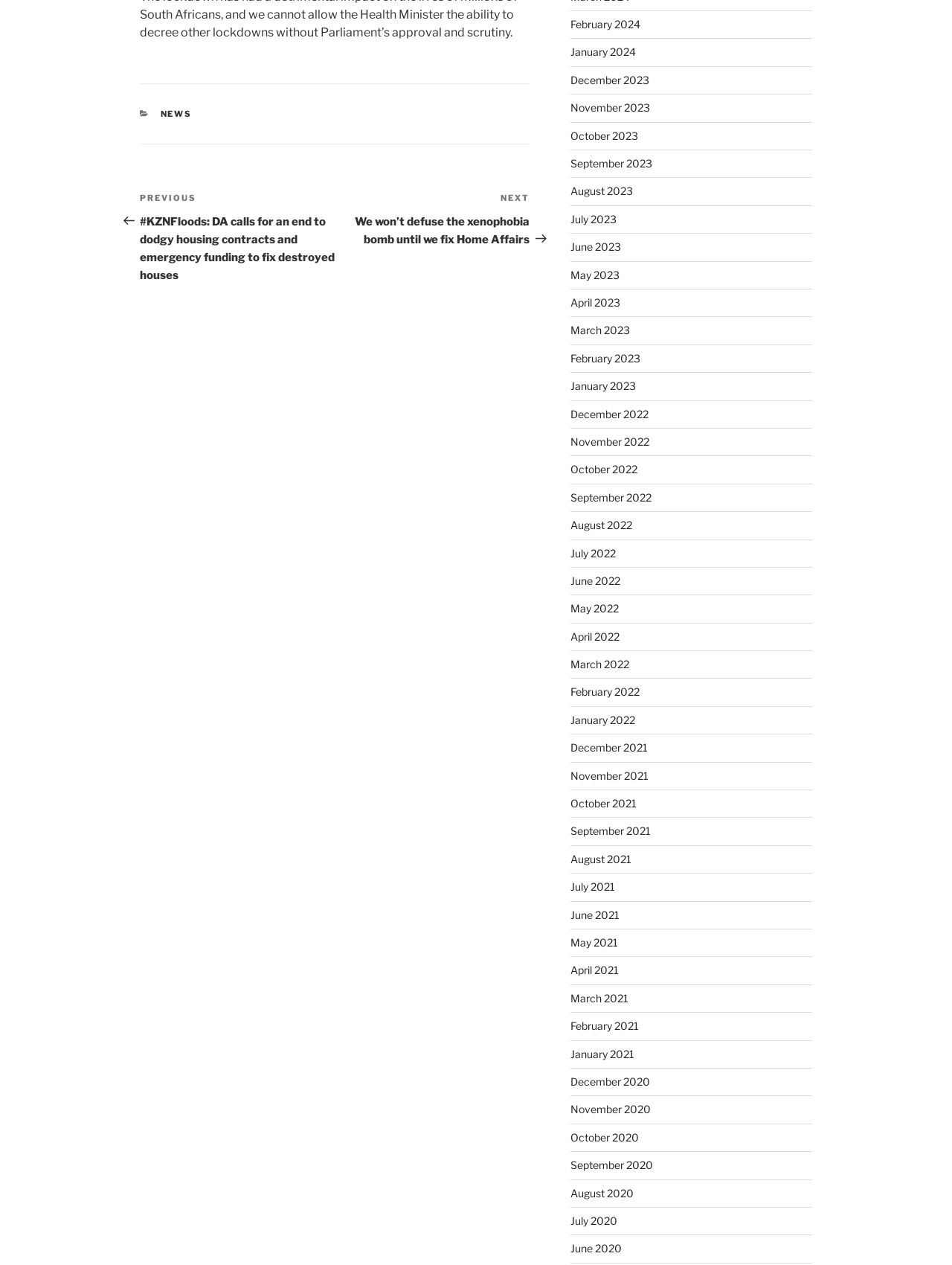What is the next post title?
Based on the image, give a concise answer in the form of a single word or short phrase.

We won’t defuse the xenophobia bomb until we fix Home Affairs